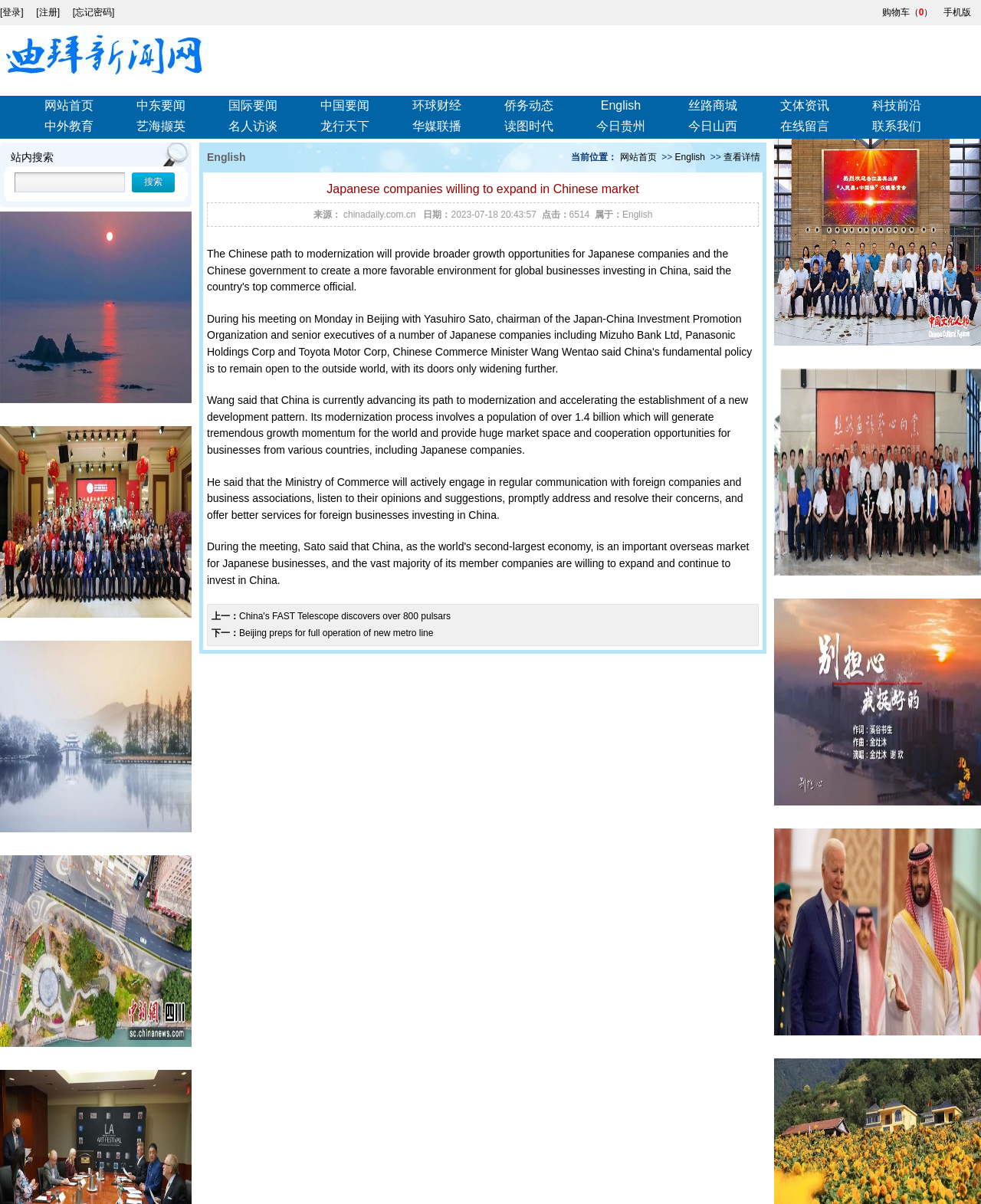Please specify the bounding box coordinates of the clickable region necessary for completing the following instruction: "view English version of the website". The coordinates must consist of four float numbers between 0 and 1, i.e., [left, top, right, bottom].

[0.612, 0.082, 0.653, 0.093]